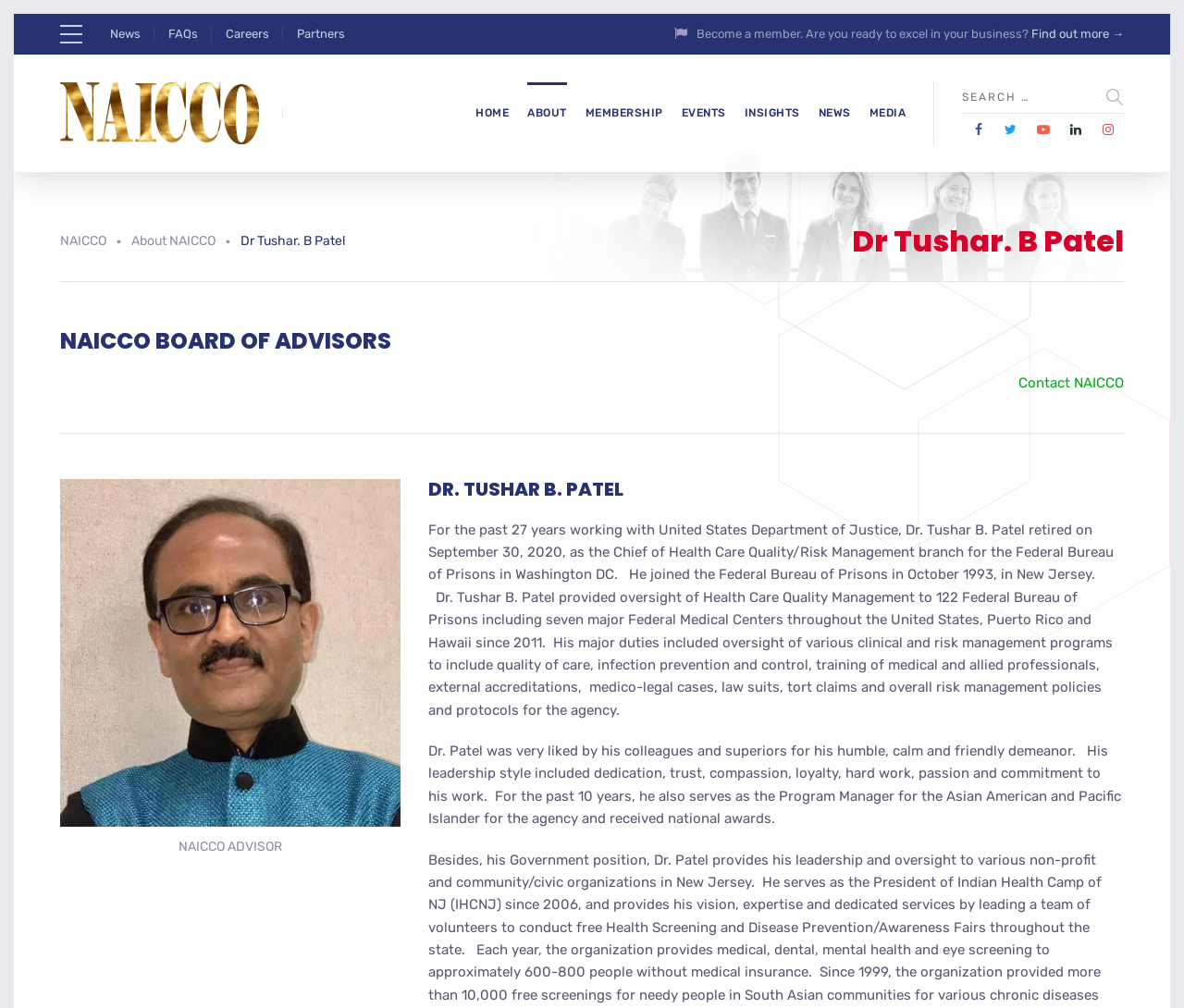Create a detailed description of the webpage's content and layout.

The webpage is about Dr. Tushar B. Patel, a professional associated with NAICCO. At the top, there are several links, including "News", "FAQs", "Careers", and "Partners", aligned horizontally. Below these links, there is a call-to-action text "Become a member. Are you ready to excel in your business?" followed by a "Find out more →" link.

On the left side, there is a vertical navigation menu with links to "HOME", "ABOUT", "MEMBERSHIP", "EVENTS", "INSIGHTS", "NEWS", and "MEDIA". Below this menu, there is a search bar with a "Search" button and several social media links.

The main content area is divided into two sections. The top section has a heading "Dr Tushar. B Patel" and a subheading "NAICCO BOARD OF ADVISORS". Below this, there is a link to "Contact NAICCO" and a large image of Dr. Tushar B. Patel.

The bottom section has a heading "DR. TUSHAR B. PATEL" and a brief biography of Dr. Patel, describing his work experience and achievements. The biography is divided into two paragraphs, with the first paragraph describing his work with the United States Department of Justice and the second paragraph describing his leadership style and awards.